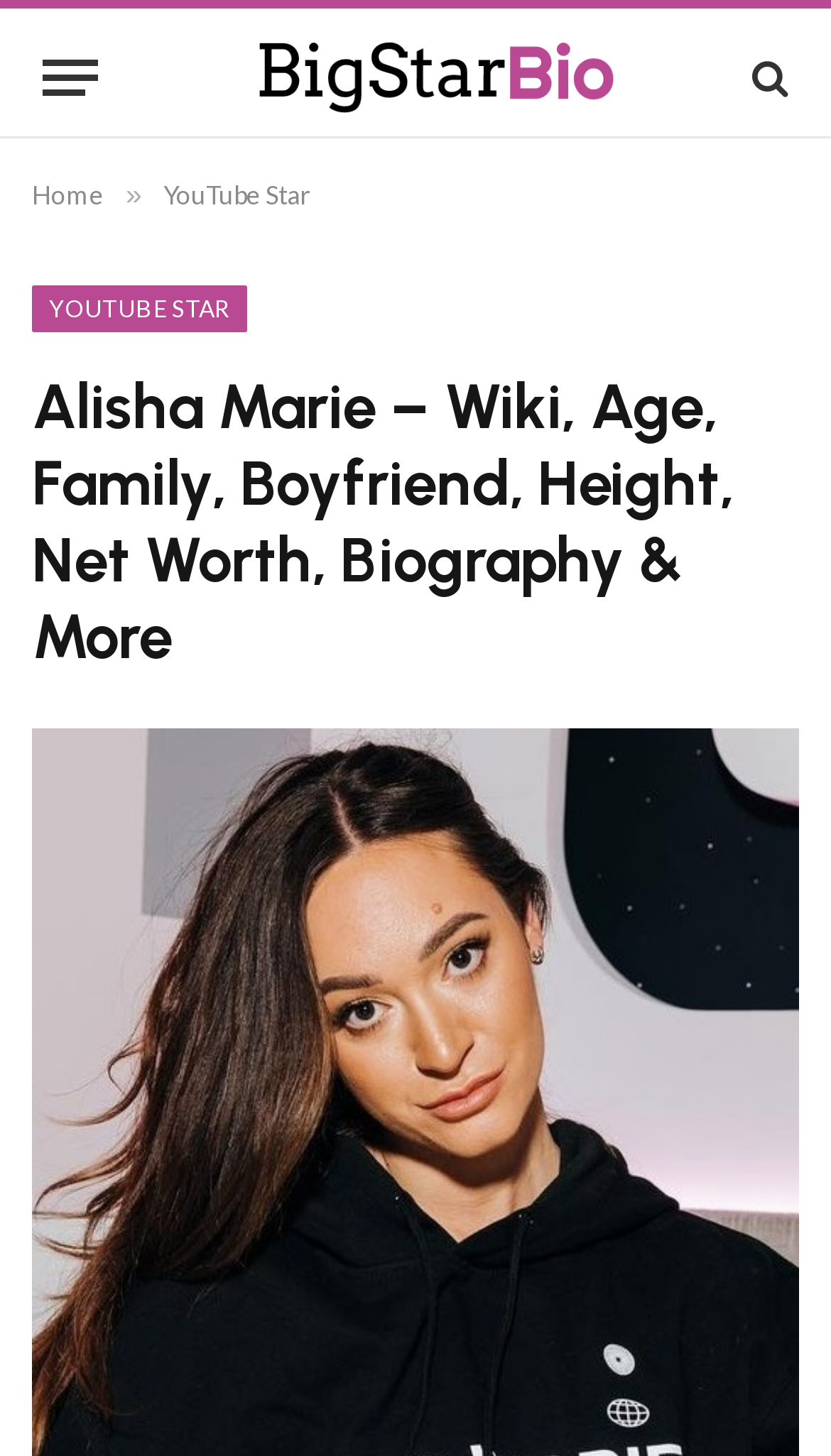What is the symbol next to the 'BigstarBio' link?
Please provide a comprehensive answer based on the information in the image.

The question can be answered by looking at the link element with the text '' inside it, which is located next to the 'BigstarBio' link and appears to be a symbol or icon.